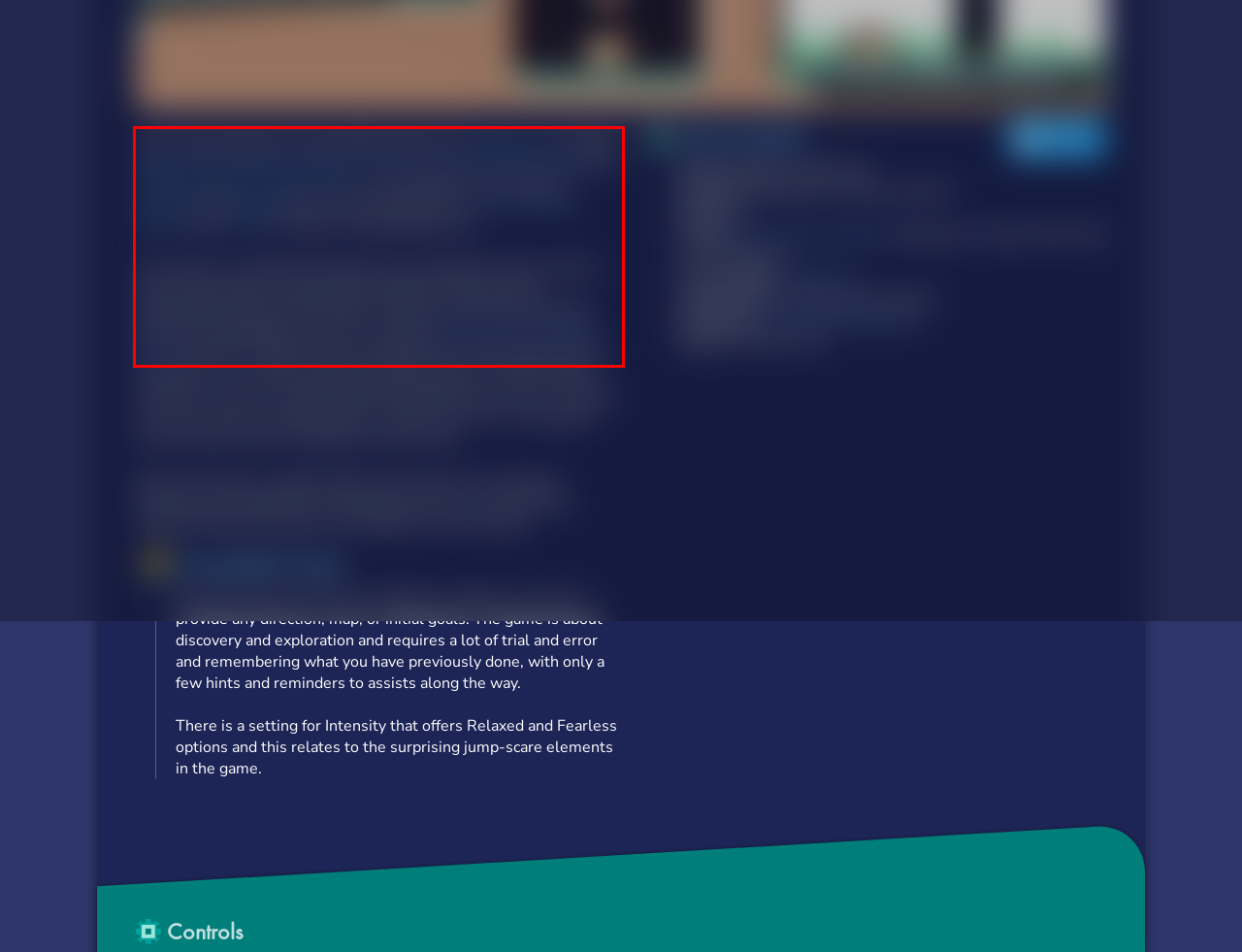You are given a screenshot of a webpage with a UI element highlighted by a red bounding box. Please perform OCR on the text content within this red bounding box.

We've documented 15 accessibility features for Reventure, including Large Text, No Button Combos, No Holds, Play Without Hearing and Multiple Buttons & Single Stick. Its accessibility is strongest in Controls and Reading but it also has features in Audio, Getting Started and Visual to reduce unintended barriers. This report is created with input from accessibility experts and the player community to help people find games that have the accessibility features they require. Once you have found potential games on the database, there are excellent specialist accessibility sites that offer in-depth reviews to guide your purchasing decisions.